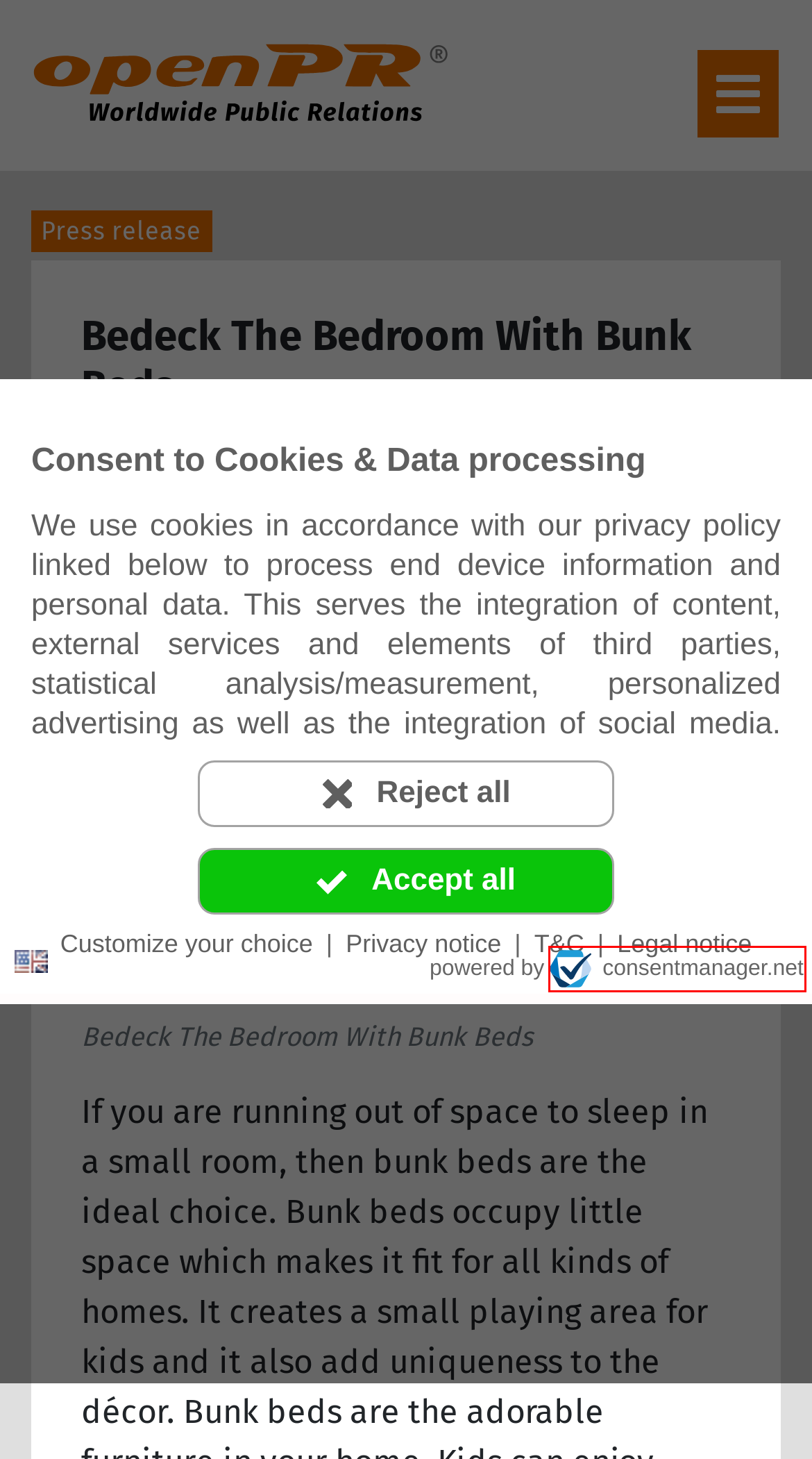Look at the screenshot of a webpage where a red rectangle bounding box is present. Choose the webpage description that best describes the new webpage after clicking the element inside the red bounding box. Here are the candidates:
A. SGS - press releases - openPR.com
B. Datenschutzerklärungen der Einbock GmbH
C. PR Portal openPR – Ihre Pressemeldung online
D. openPR.com - Press Releases and Business News for free
E. openPR.com - General Terms and Conditions
F. furnishframe - press releases - openPR.com
G. Cookie banner from consentmanager
H. openPR.com - press releases of the category Fashion, Lifestyle, Trends

G